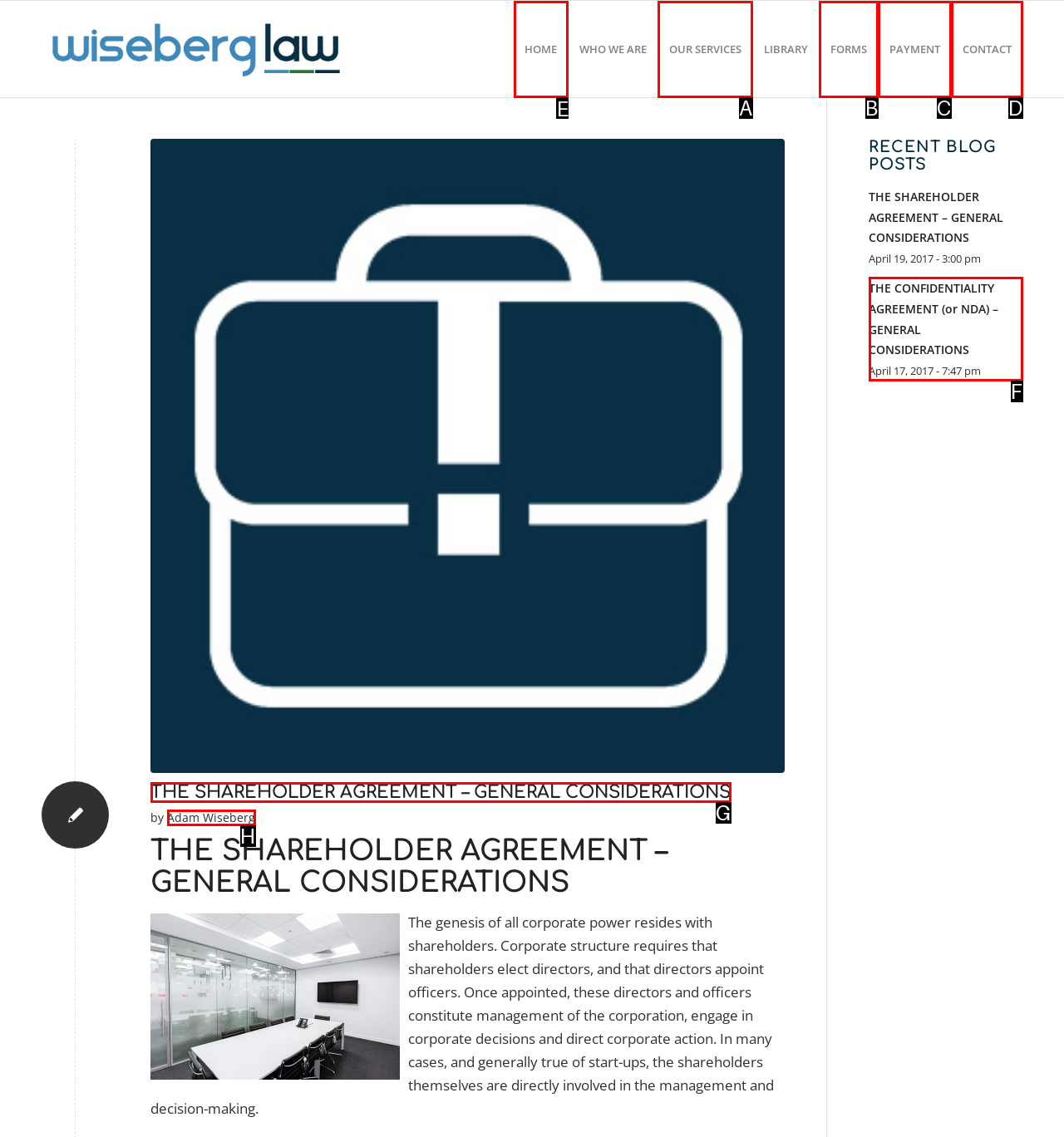Choose the letter of the element that should be clicked to complete the task: go to home page
Answer with the letter from the possible choices.

E